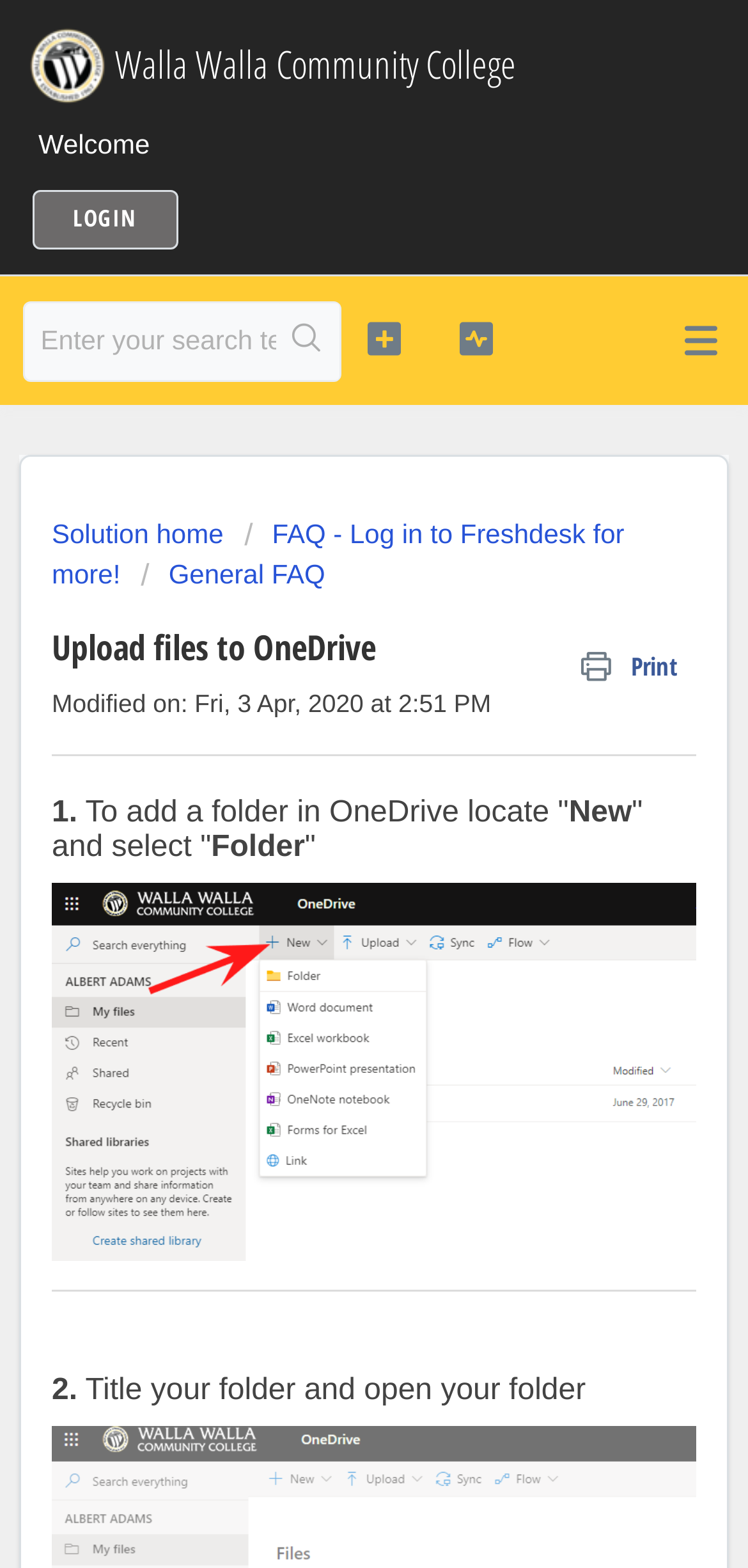Create a detailed narrative of the webpage’s visual and textual elements.

The webpage is about uploading files to OneDrive, specifically for Walla Walla Community College. At the top left, there is a logo image and a heading with the college's name. Below the logo, there is a "Welcome" text and a "LOGIN" link. 

On the top right, there is a search bar with a textbox and a "Search" button. Next to the search bar, there are three icons represented by Unicode characters. 

Below the search bar, there are several links, including "Solution home", "FAQ - Log in to Freshdesk for more!", "General FAQ", and "Upload files to OneDrive" with a print icon. The "Upload files to OneDrive" heading is followed by a "Modified on" text with a date and time.

The main content of the webpage is a step-by-step guide on how to upload files to OneDrive. The guide consists of three steps, each with a number and a brief description. The first step is to locate "New" and select "Folder" in OneDrive. The second step is to title the folder and open it. The third step is not fully described on this webpage, but it seems to be related to uploading a file. 

There is a "Download" link on the right side of the webpage, and an arrow icon pointing to a menu "New" at the bottom.